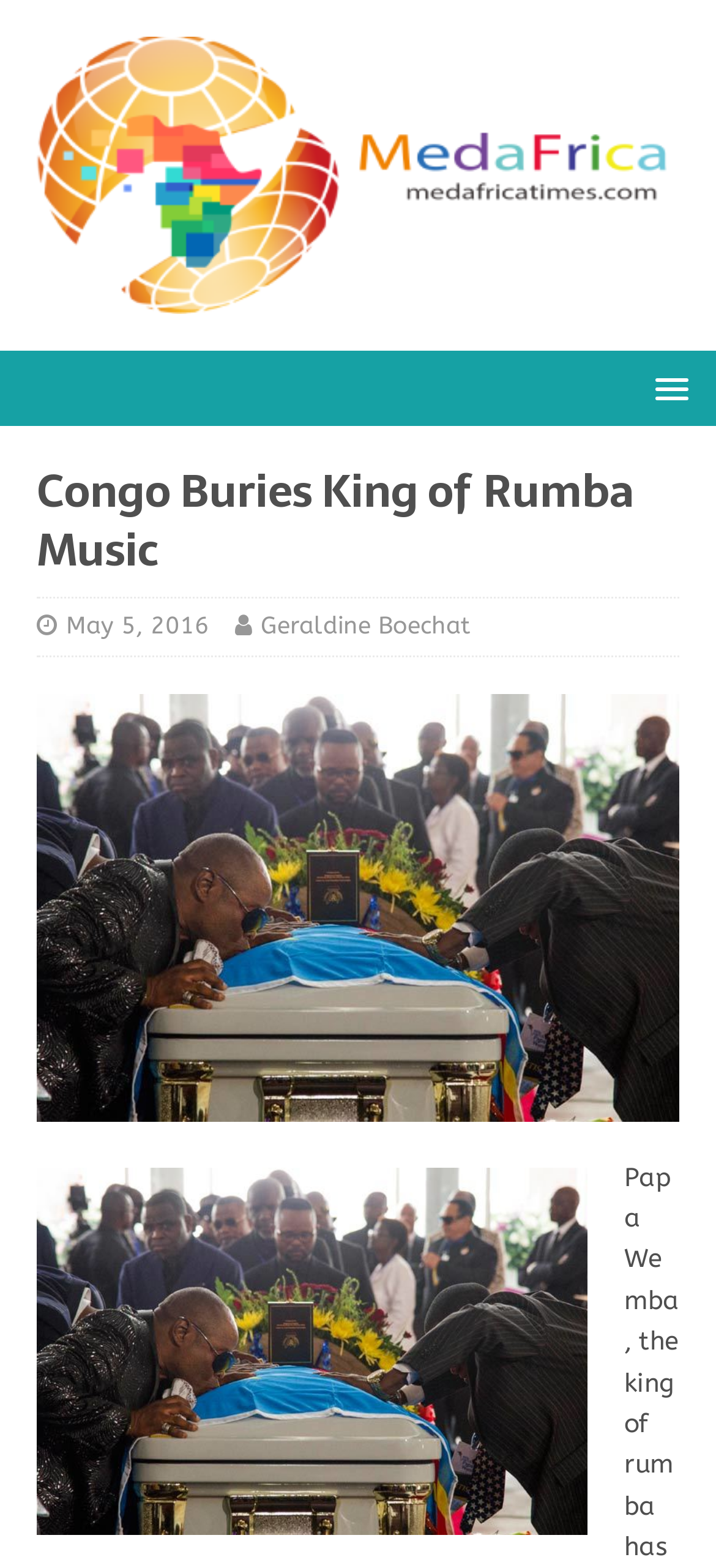Please find the bounding box coordinates in the format (top-left x, top-left y, bottom-right x, bottom-right y) for the given element description. Ensure the coordinates are floating point numbers between 0 and 1. Description: May 5, 2016

[0.092, 0.39, 0.292, 0.407]